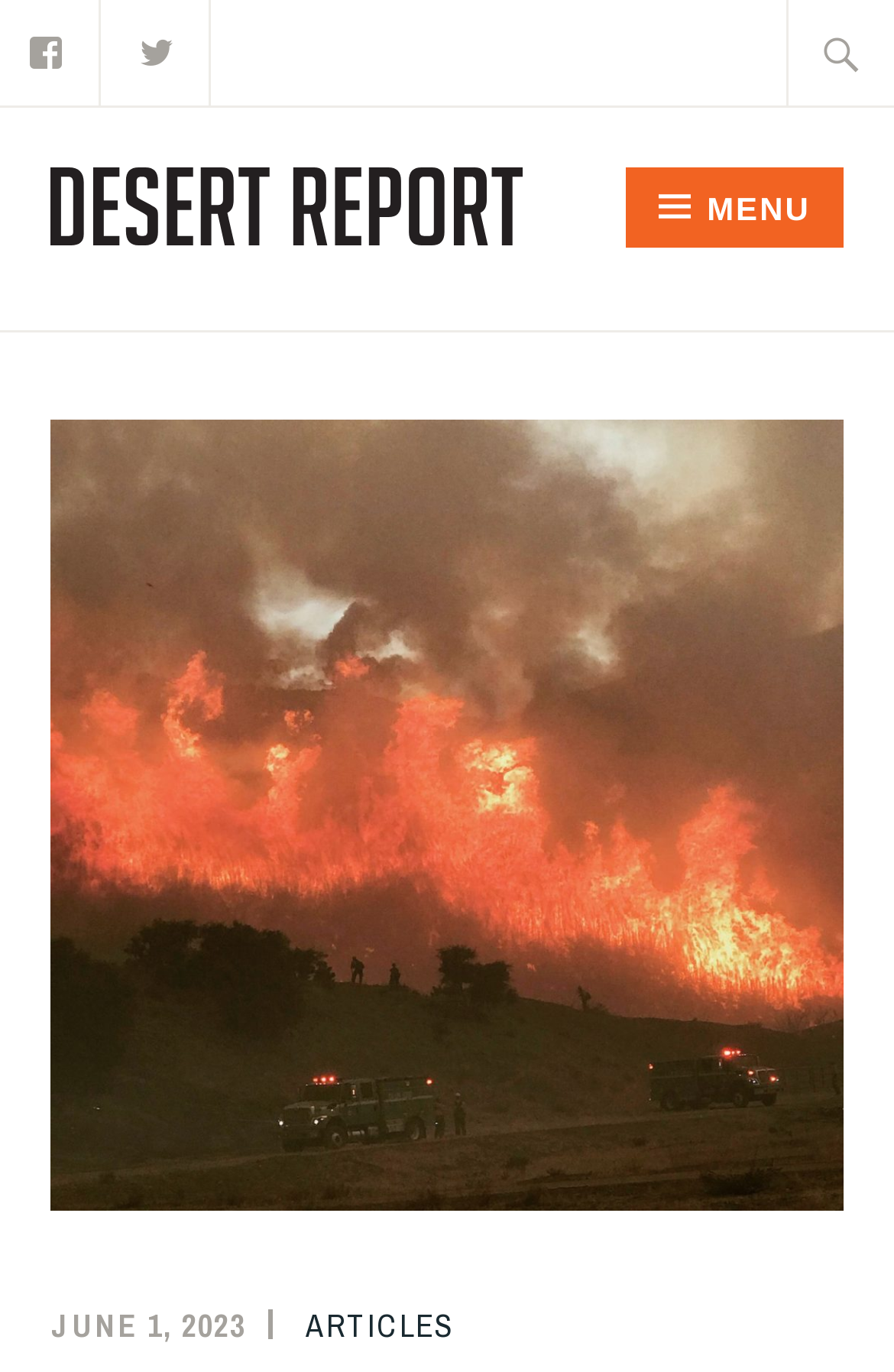Analyze the image and give a detailed response to the question:
What is the type of the main image on the page?

I found the type of the main image by looking at the image element with the text 'Wildland Fires in the Anthropocene' which is located in the middle of the page.